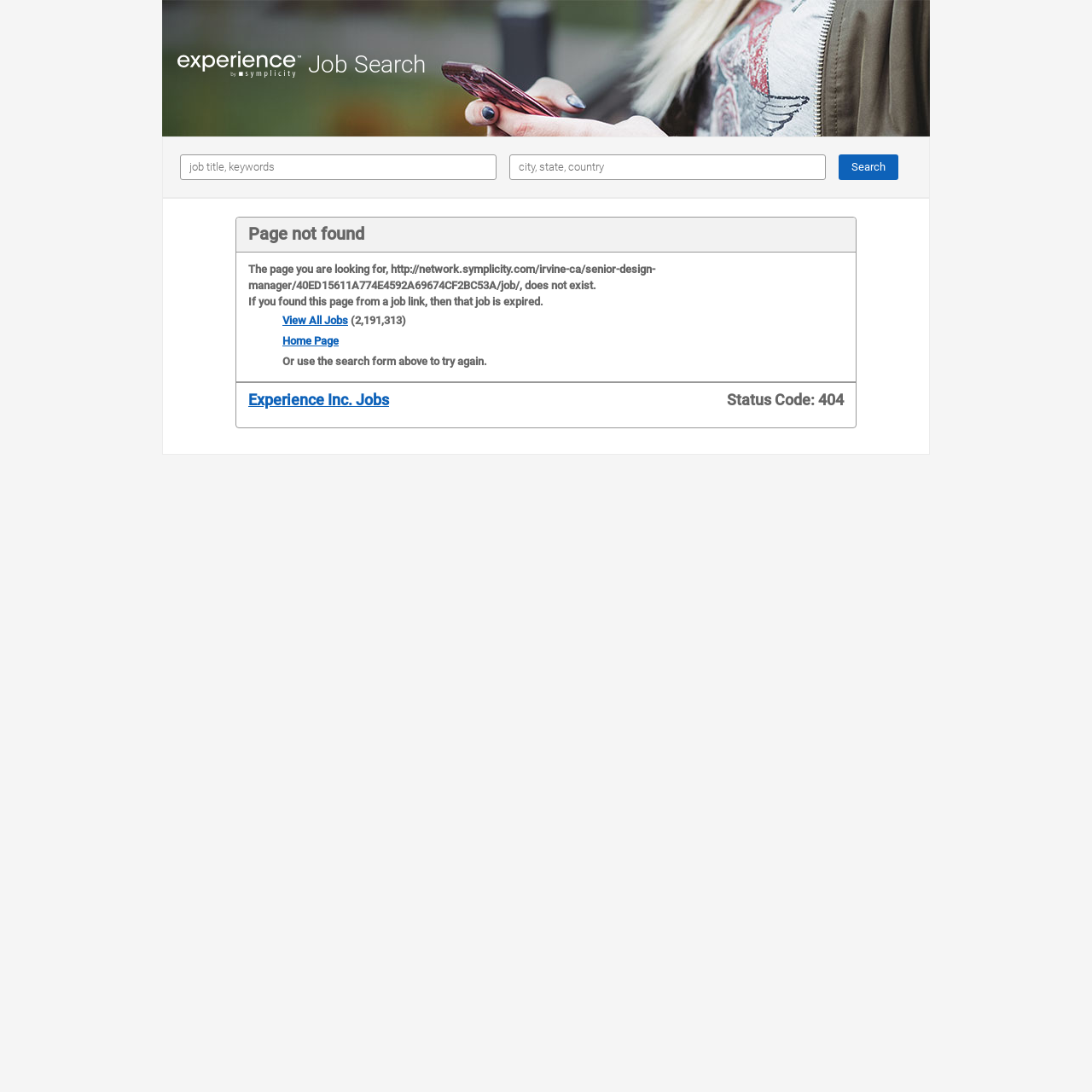Refer to the image and provide a thorough answer to this question:
What is the alternative action suggested to the user?

The webpage suggests that if the user encountered a 'Page not found' error, they can use the search form above to try again, implying that the search form is an alternative action to find the desired job listing.